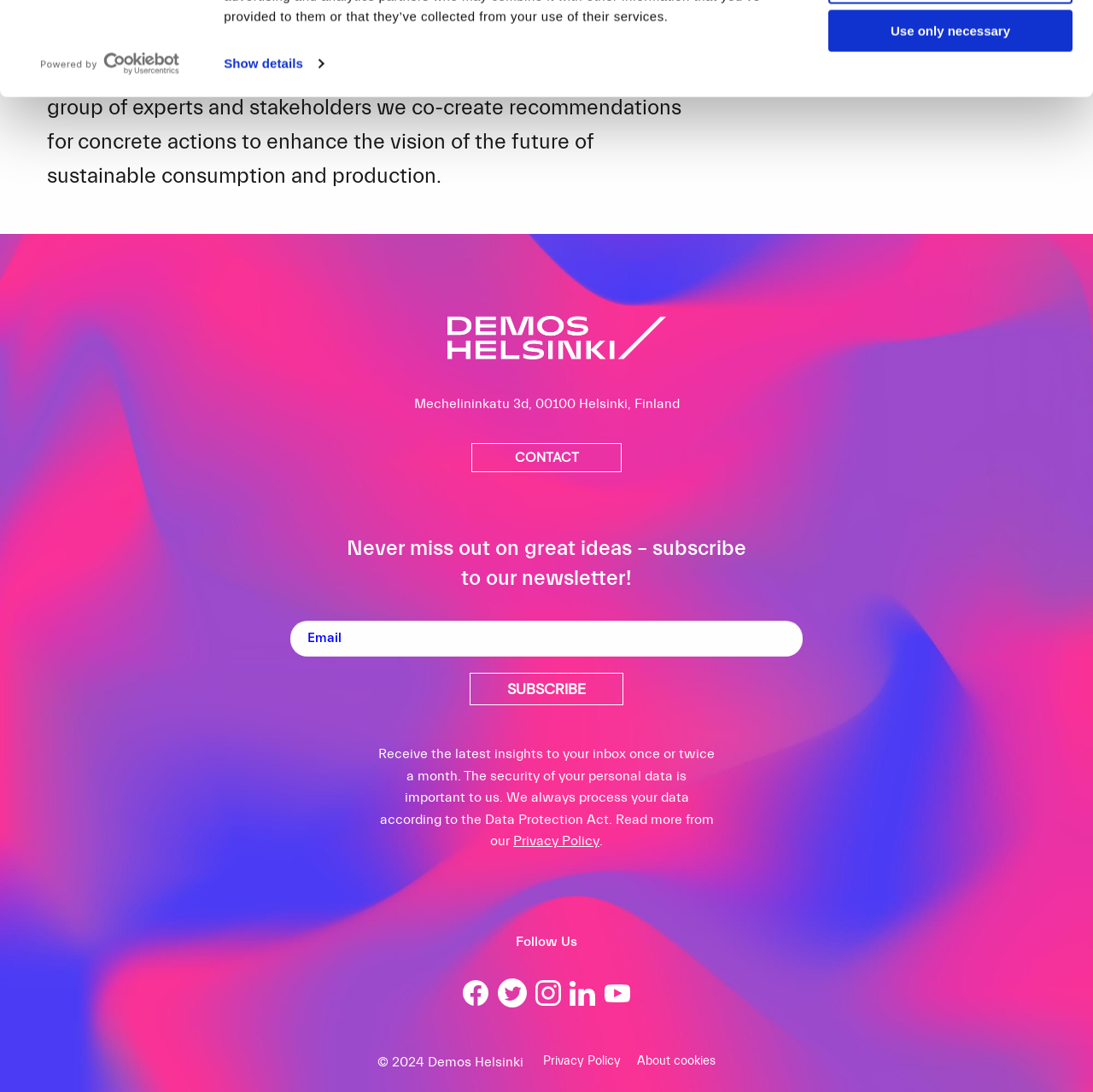What is the address of Demos Helsinki?
Please provide a detailed and thorough answer to the question.

I found the address by looking at the heading element that contains the contact information, which is 'Mechelininkatu 3d, 00100 Helsinki, Finland CONTACT'.